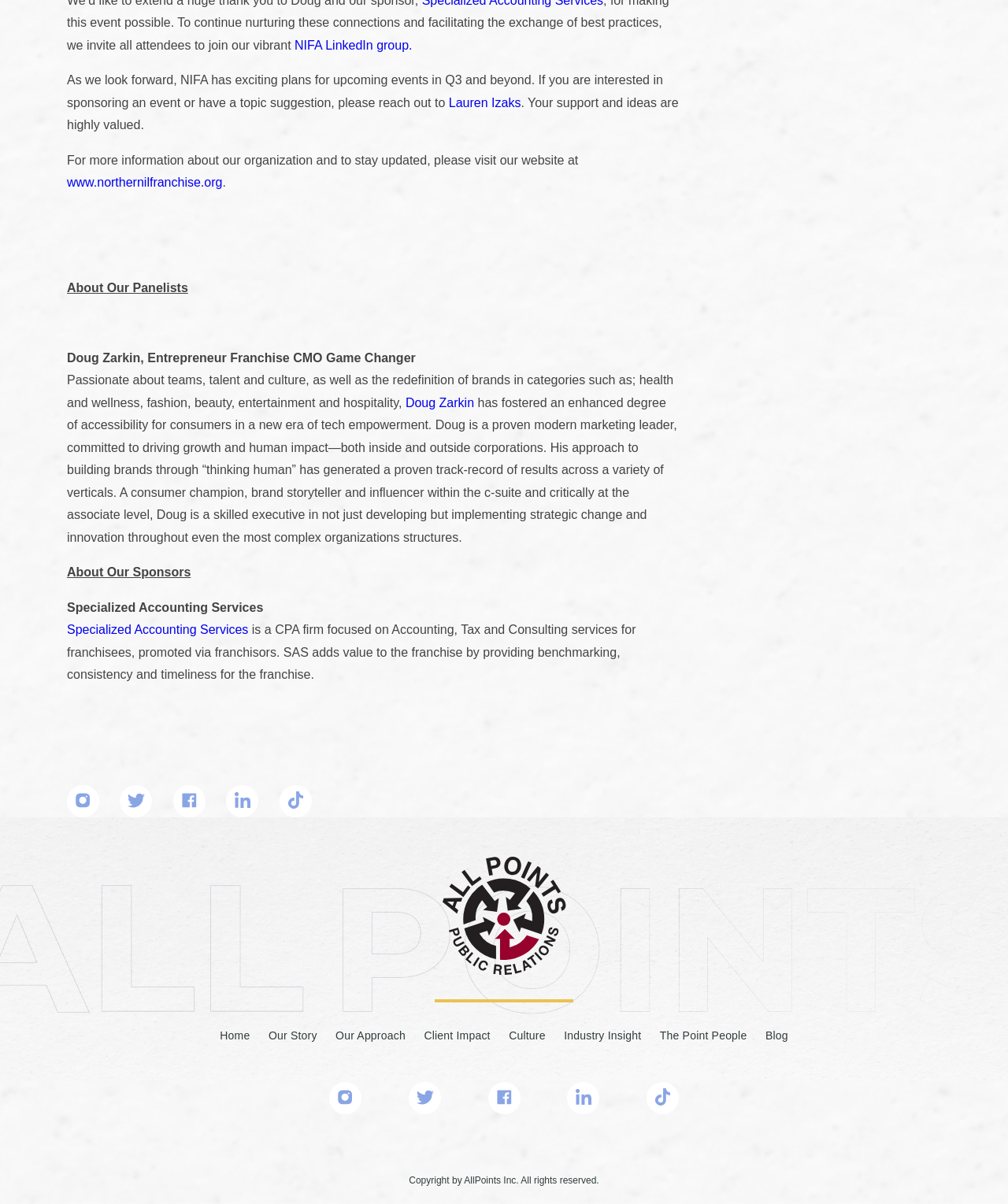Please provide the bounding box coordinates in the format (top-left x, top-left y, bottom-right x, bottom-right y). Remember, all values are floating point numbers between 0 and 1. What is the bounding box coordinate of the region described as: alt="All Points PR Logo"

[0.066, 0.712, 0.934, 0.81]